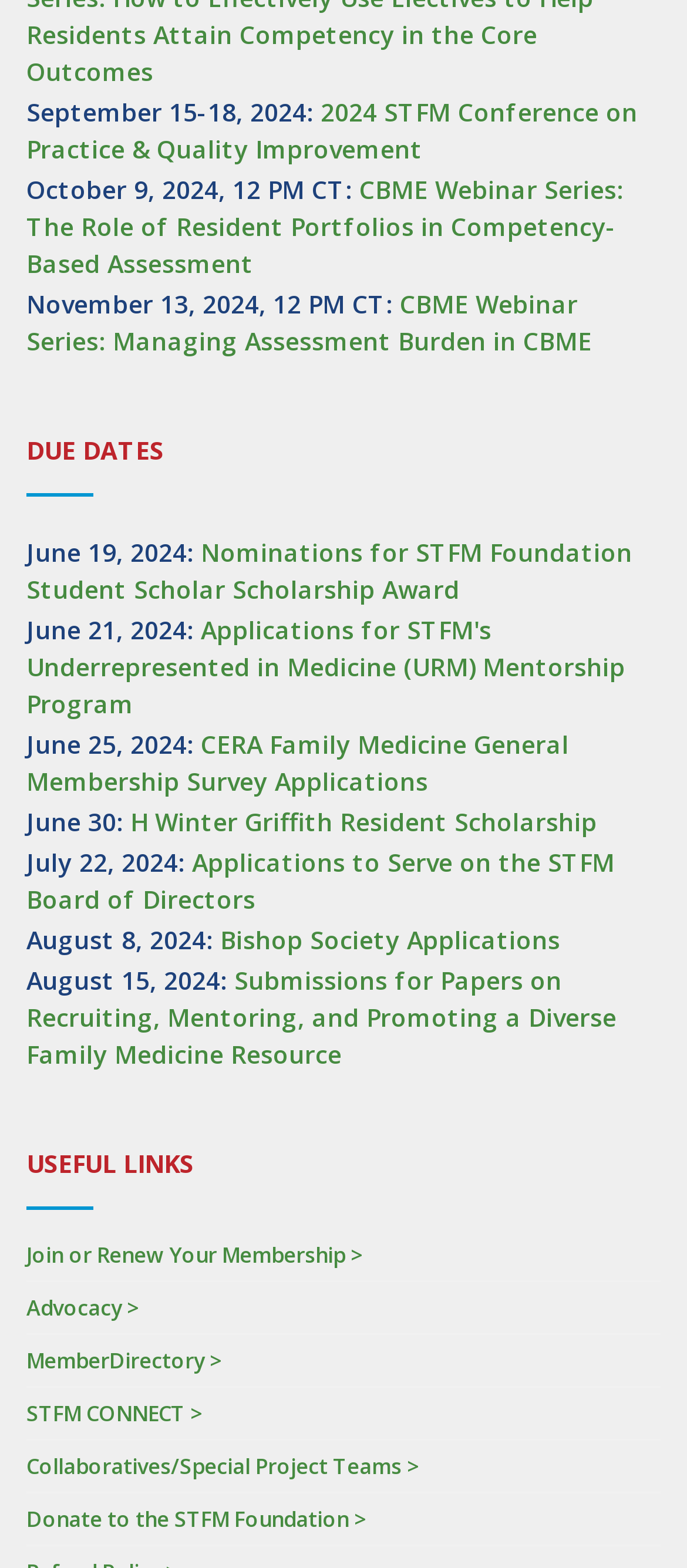Pinpoint the bounding box coordinates of the element that must be clicked to accomplish the following instruction: "Explore STFM CONNECT". The coordinates should be in the format of four float numbers between 0 and 1, i.e., [left, top, right, bottom].

[0.038, 0.892, 0.295, 0.911]